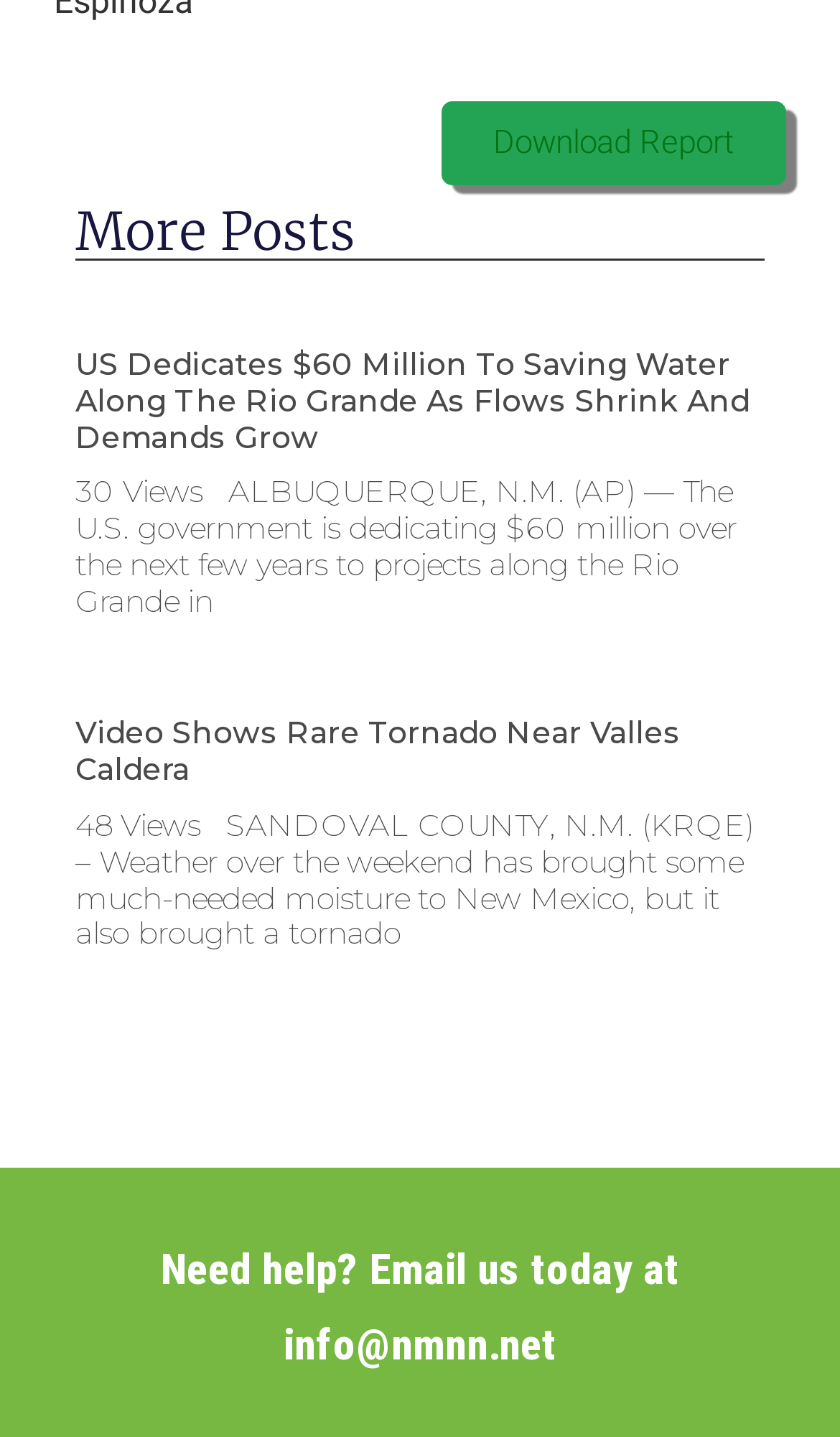What is the email address to contact for help? Examine the screenshot and reply using just one word or a brief phrase.

info@nmnn.net